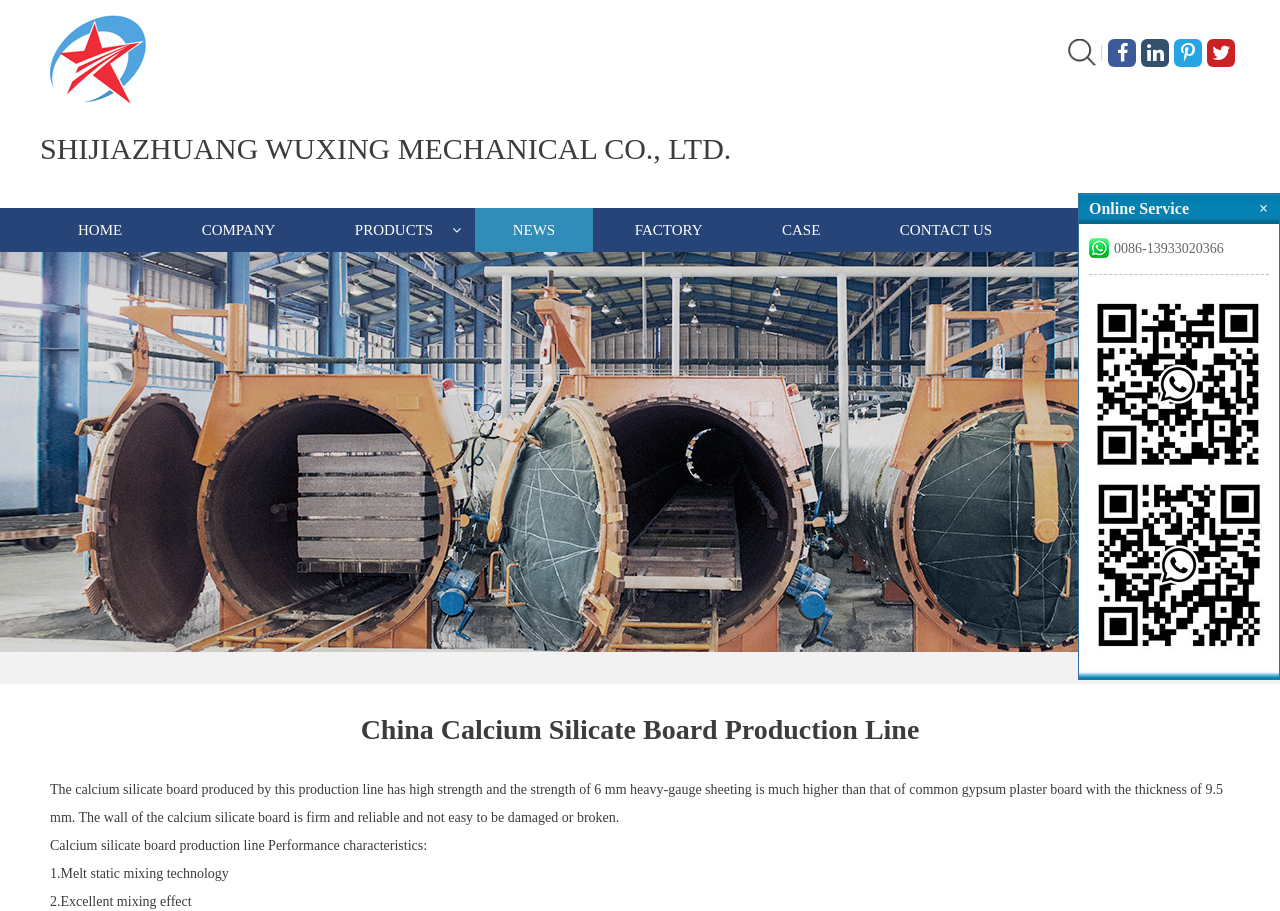Give a short answer using one word or phrase for the question:
What is the company name displayed on the top-left corner?

Shijiazhuang Wuxing Mechanical Co., Ltd.